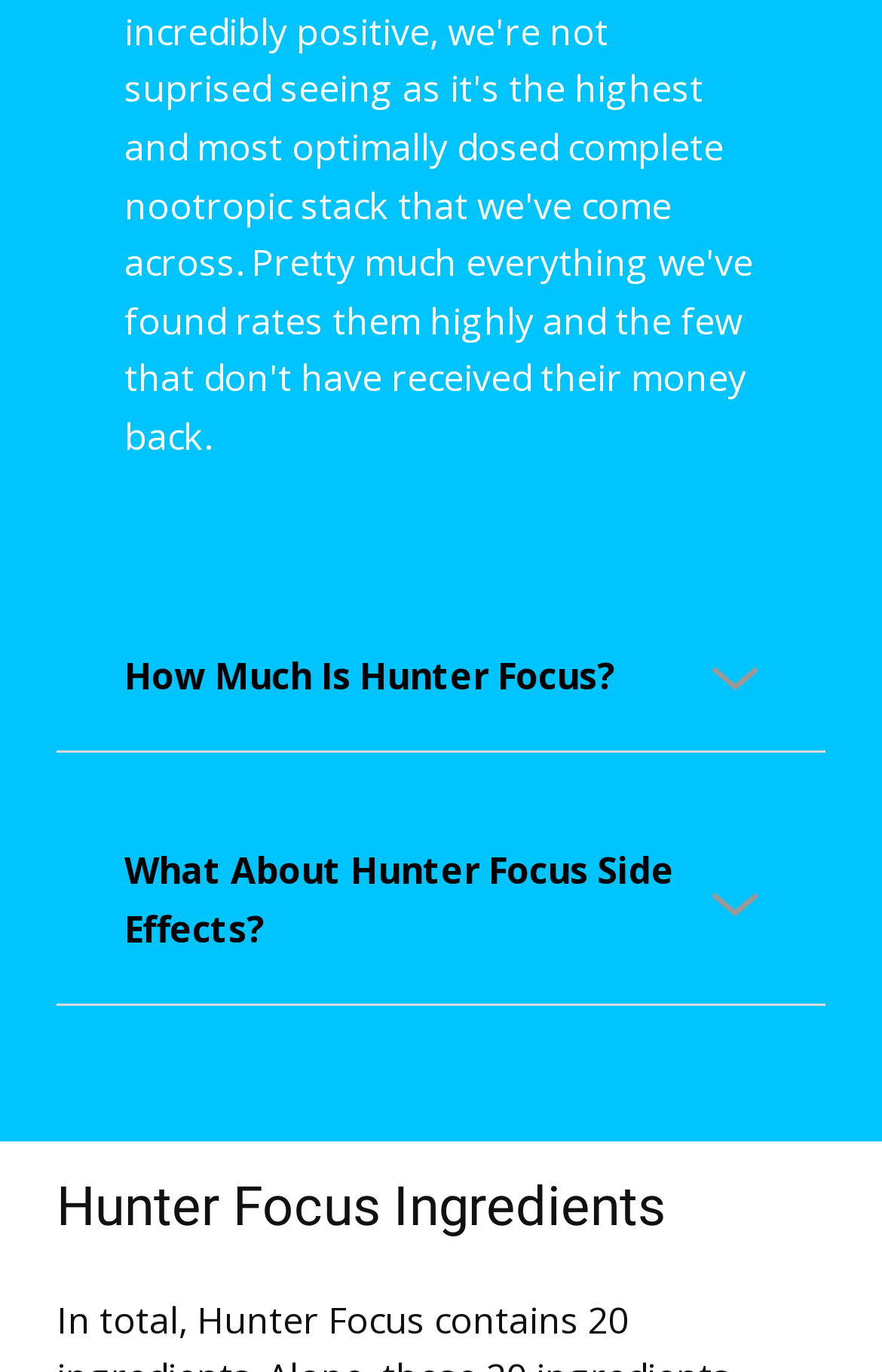What is the topic of the first accordion?
Please answer the question with as much detail and depth as you can.

I examined the first accordion element, which has a bounding box with y1 and y2 coordinates indicating its vertical position, and found that its text content is 'How Much Is Hunter Focus?'.